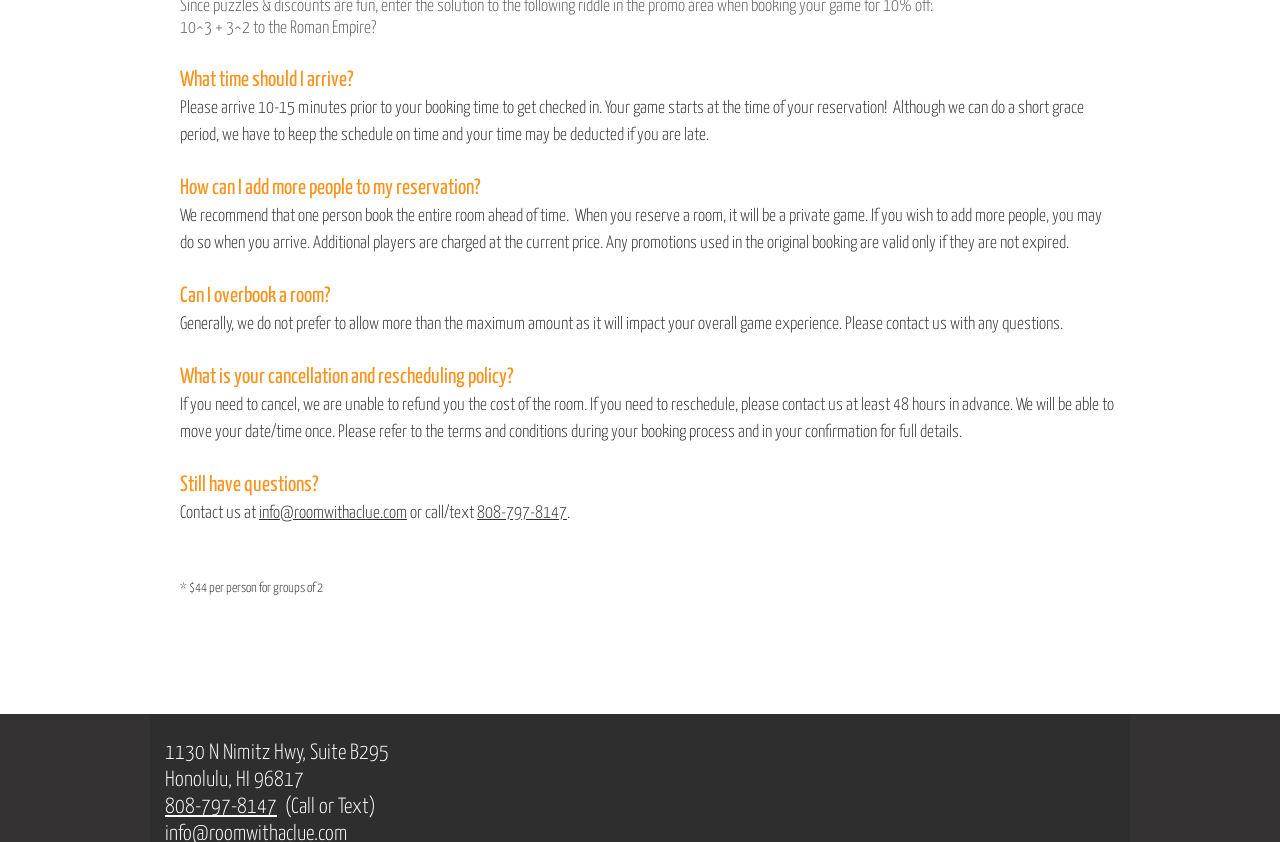Calculate the bounding box coordinates of the UI element given the description: "info@roomwithaclue.com".

[0.202, 0.6, 0.318, 0.62]